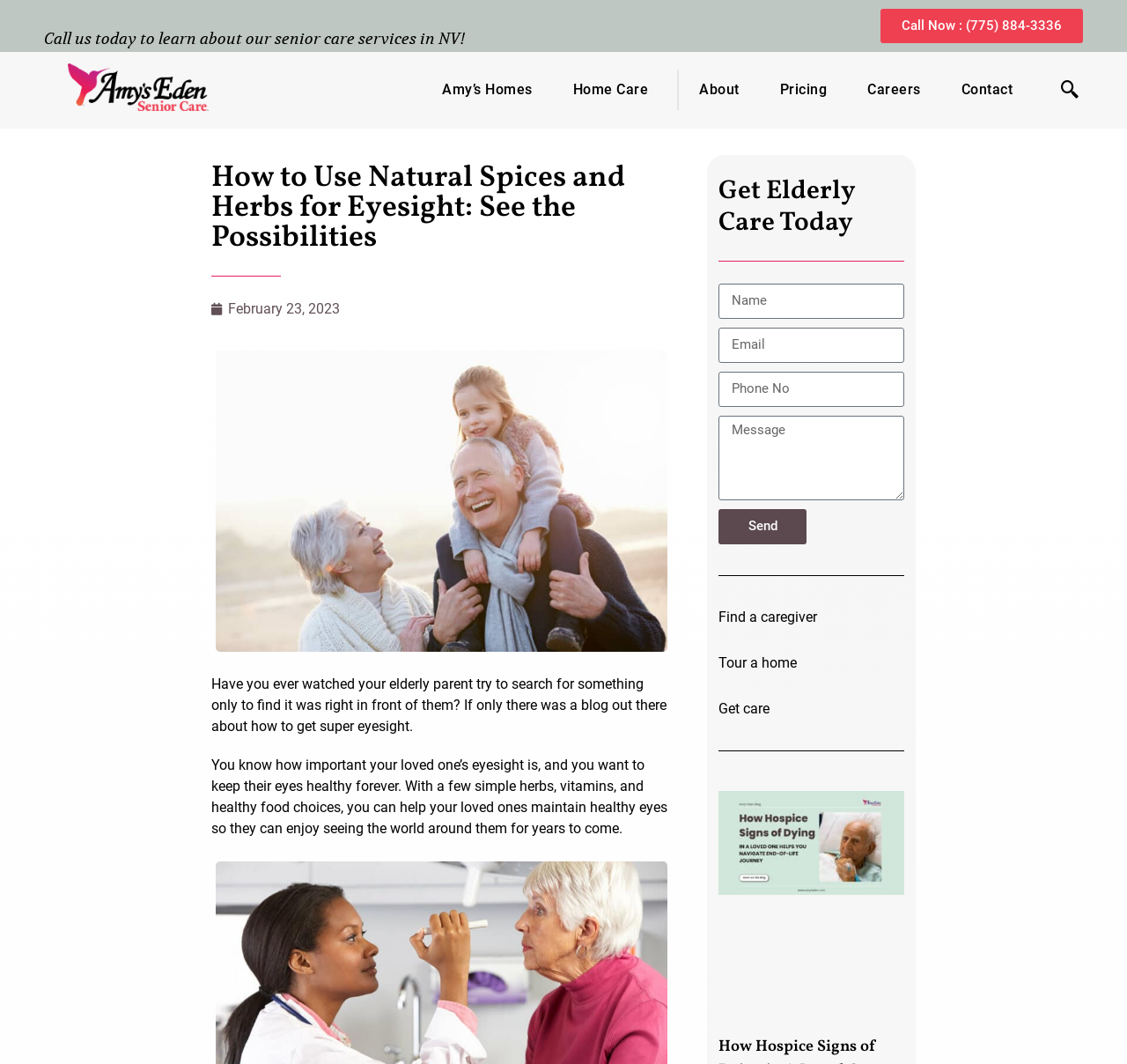How many links are there in the top navigation menu?
Please give a detailed and elaborate answer to the question based on the image.

I counted the number of links in the top navigation menu by looking at the elements with IDs 346, 348, 350, 352, 353, and 355, which are all links with labels 'Amy’s Homes', 'Home Care', 'About', 'Pricing', 'Careers', and 'Contact' respectively.